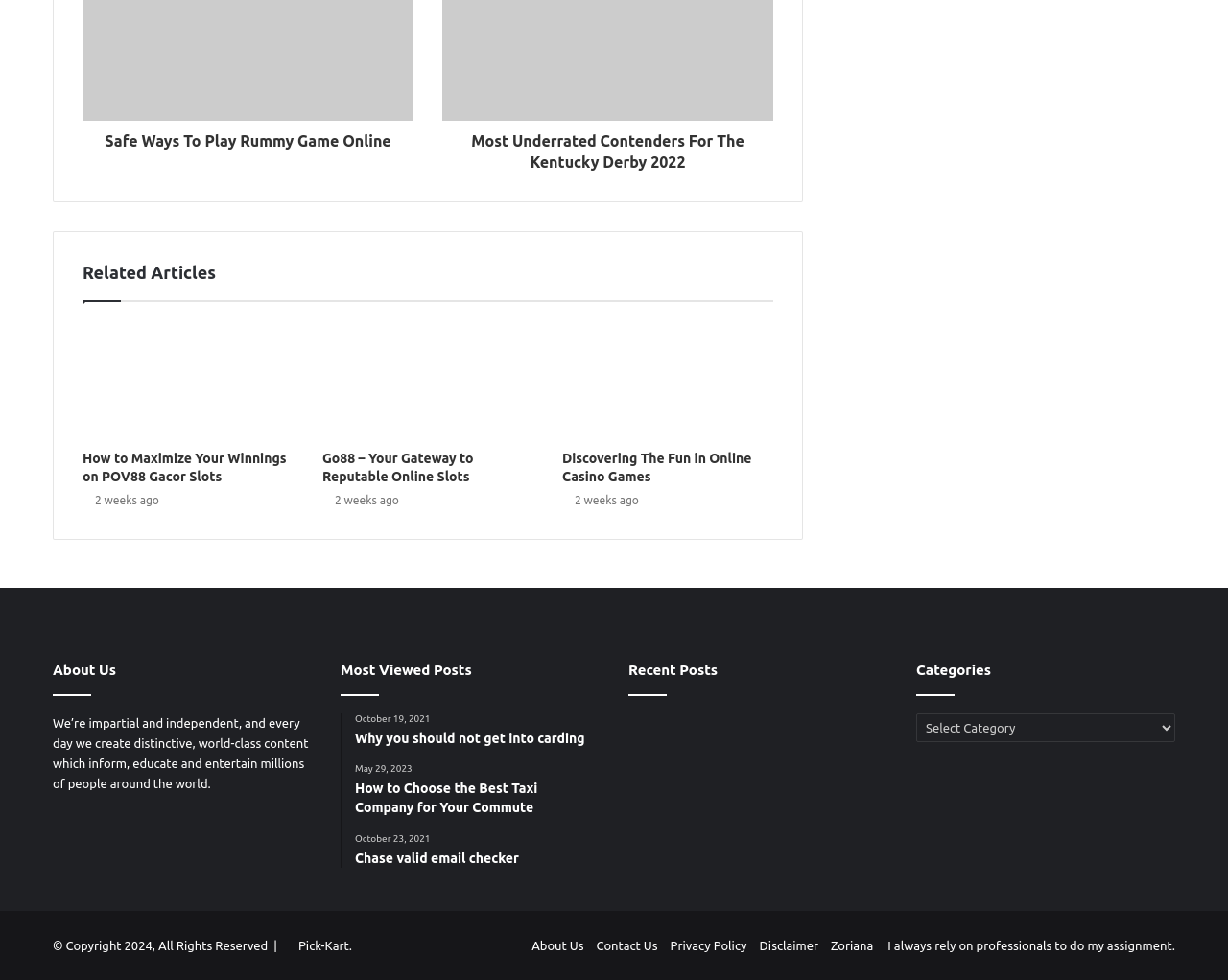Indicate the bounding box coordinates of the element that must be clicked to execute the instruction: "Read the article about how to maximize your winnings on POV88 Gacor Slots". The coordinates should be given as four float numbers between 0 and 1, i.e., [left, top, right, bottom].

[0.067, 0.327, 0.239, 0.449]